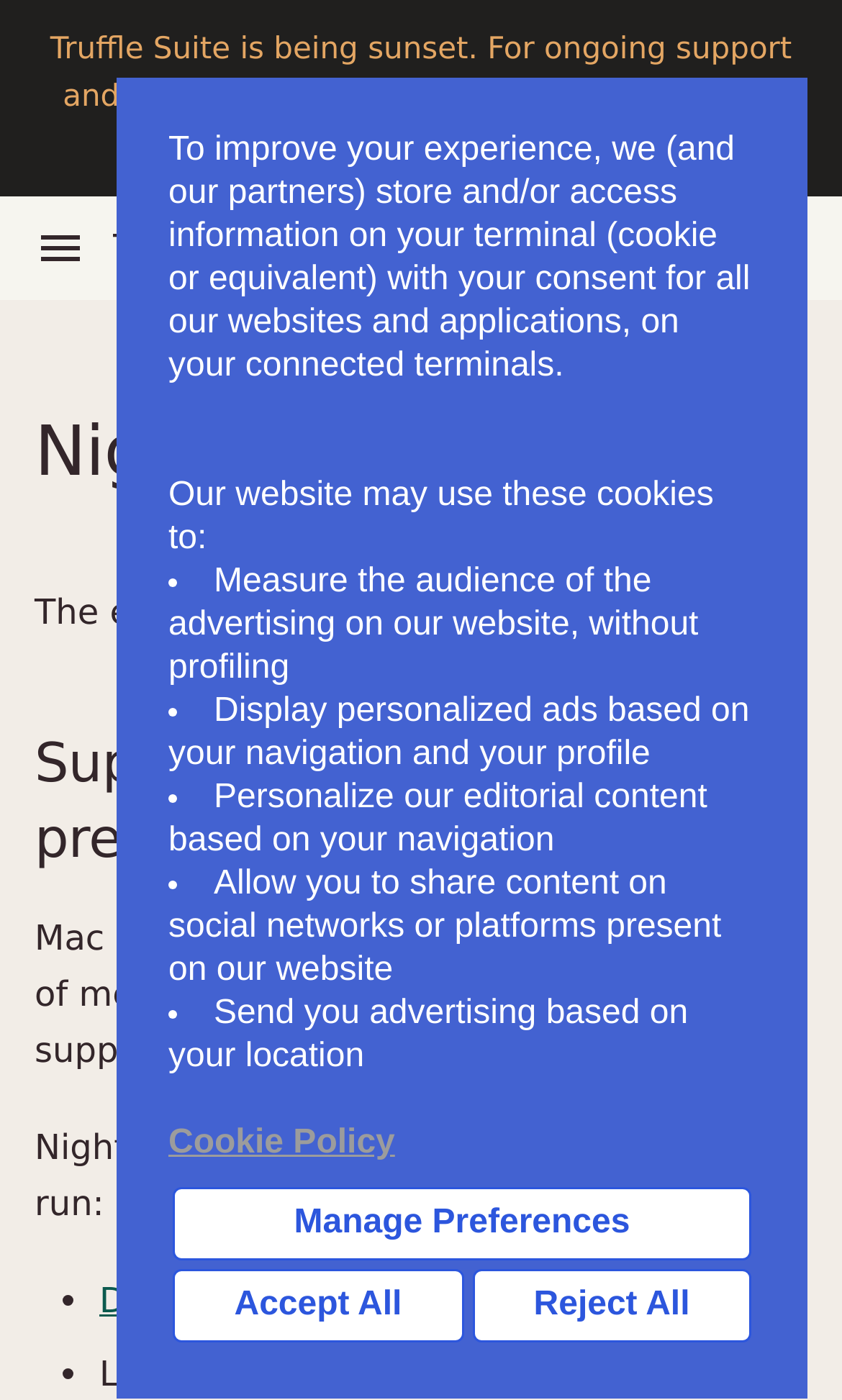Please identify the bounding box coordinates of the element's region that should be clicked to execute the following instruction: "Go to Nightfall page". The bounding box coordinates must be four float numbers between 0 and 1, i.e., [left, top, right, bottom].

[0.744, 0.422, 0.917, 0.451]